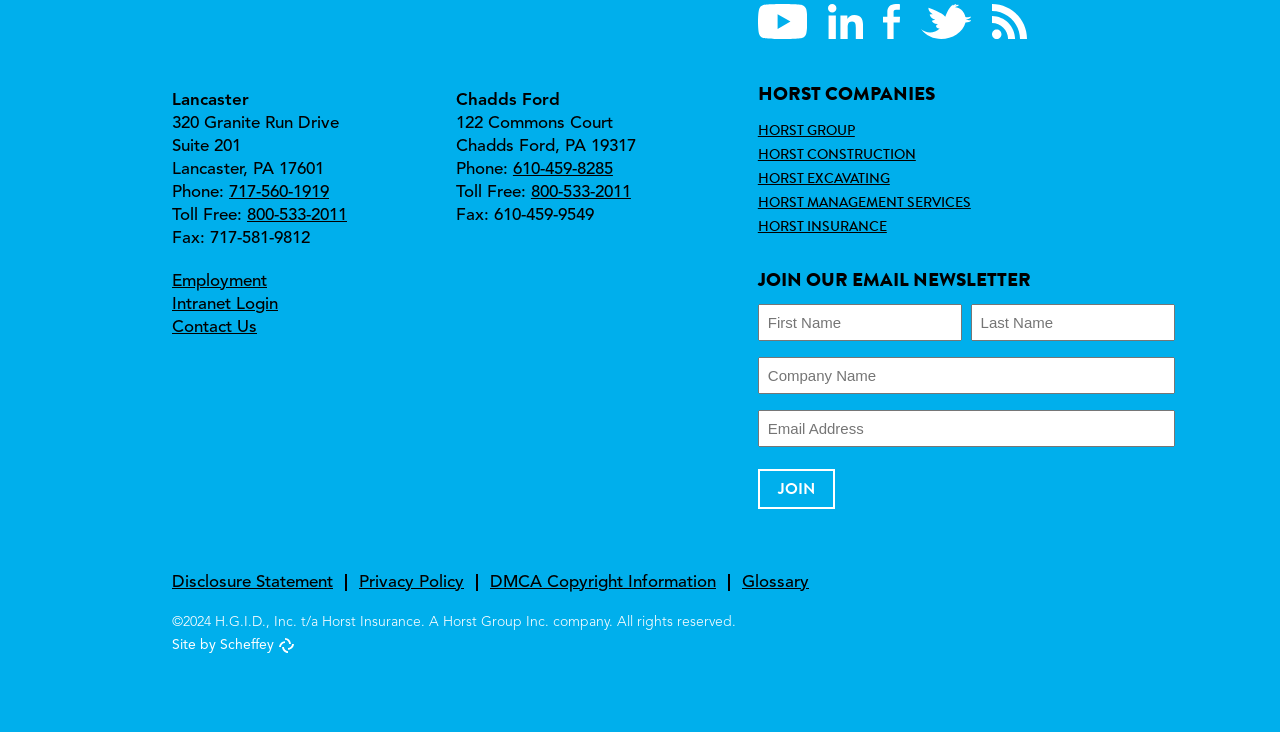Please determine the bounding box coordinates of the section I need to click to accomplish this instruction: "Enter your first name".

[0.592, 0.415, 0.752, 0.466]